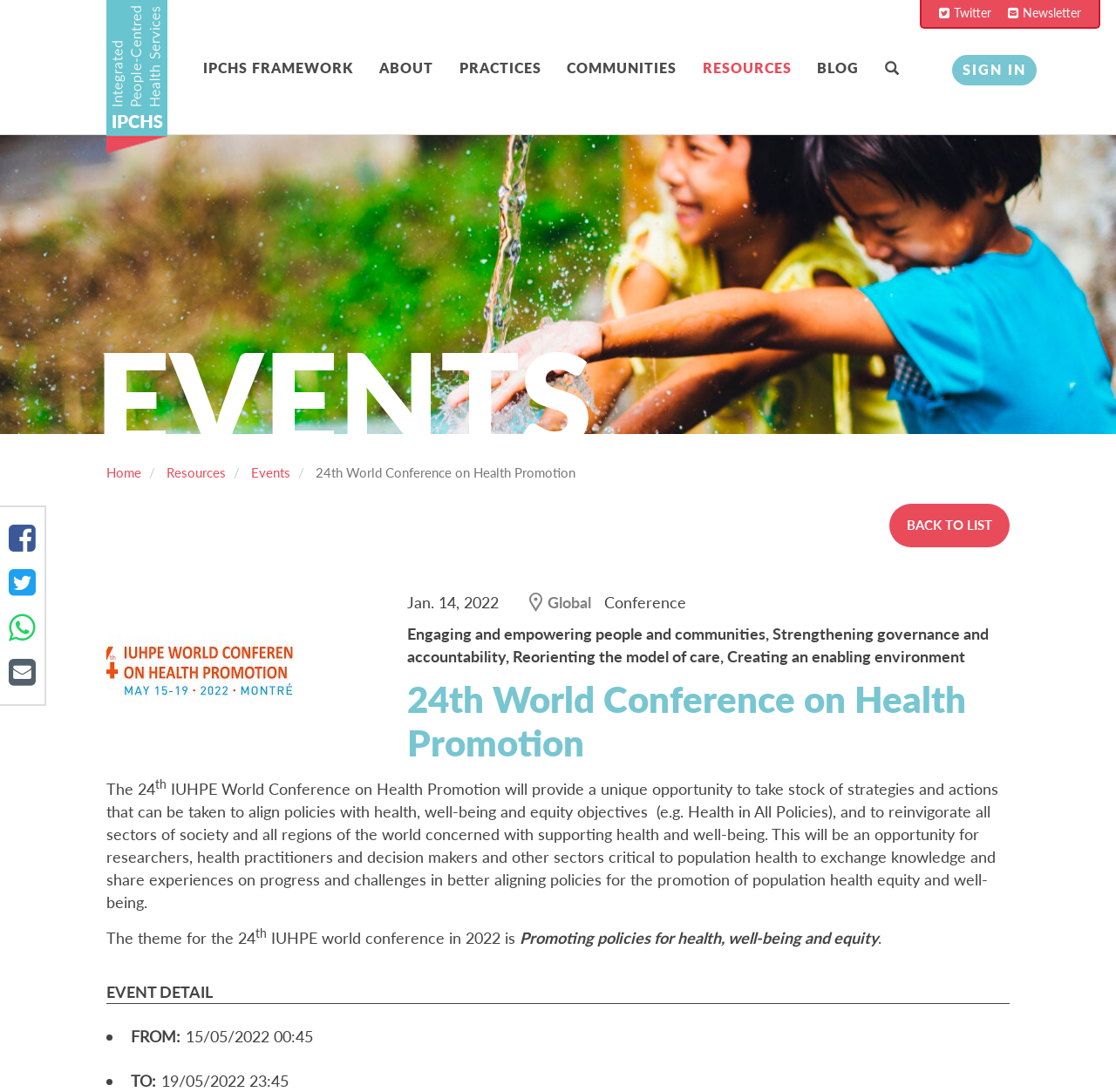Find the bounding box coordinates of the element I should click to carry out the following instruction: "Share in Facebook".

[0.008, 0.472, 0.032, 0.514]